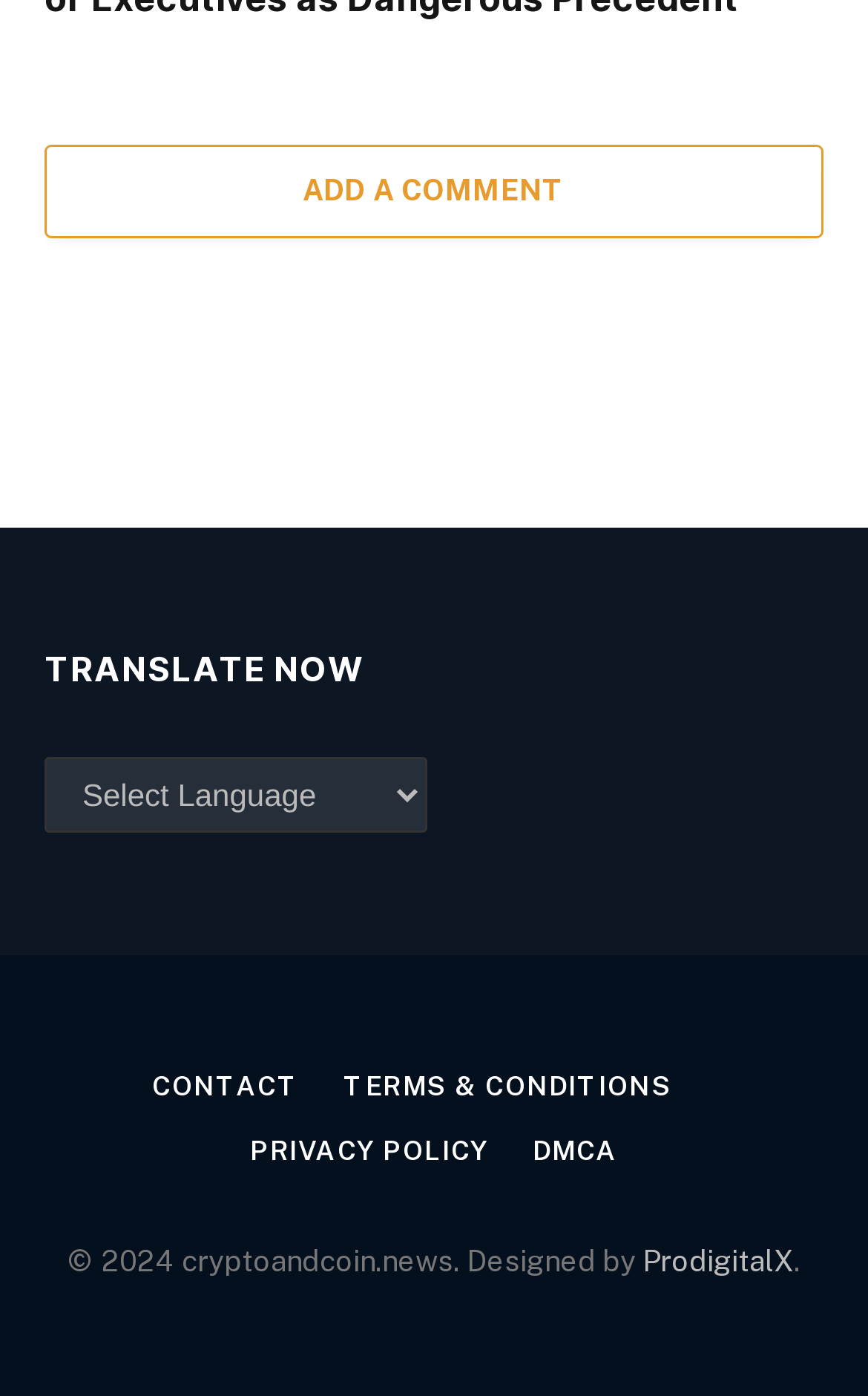Provide a brief response using a word or short phrase to this question:
What is the purpose of the 'TRANSLATE NOW' heading?

Language translation